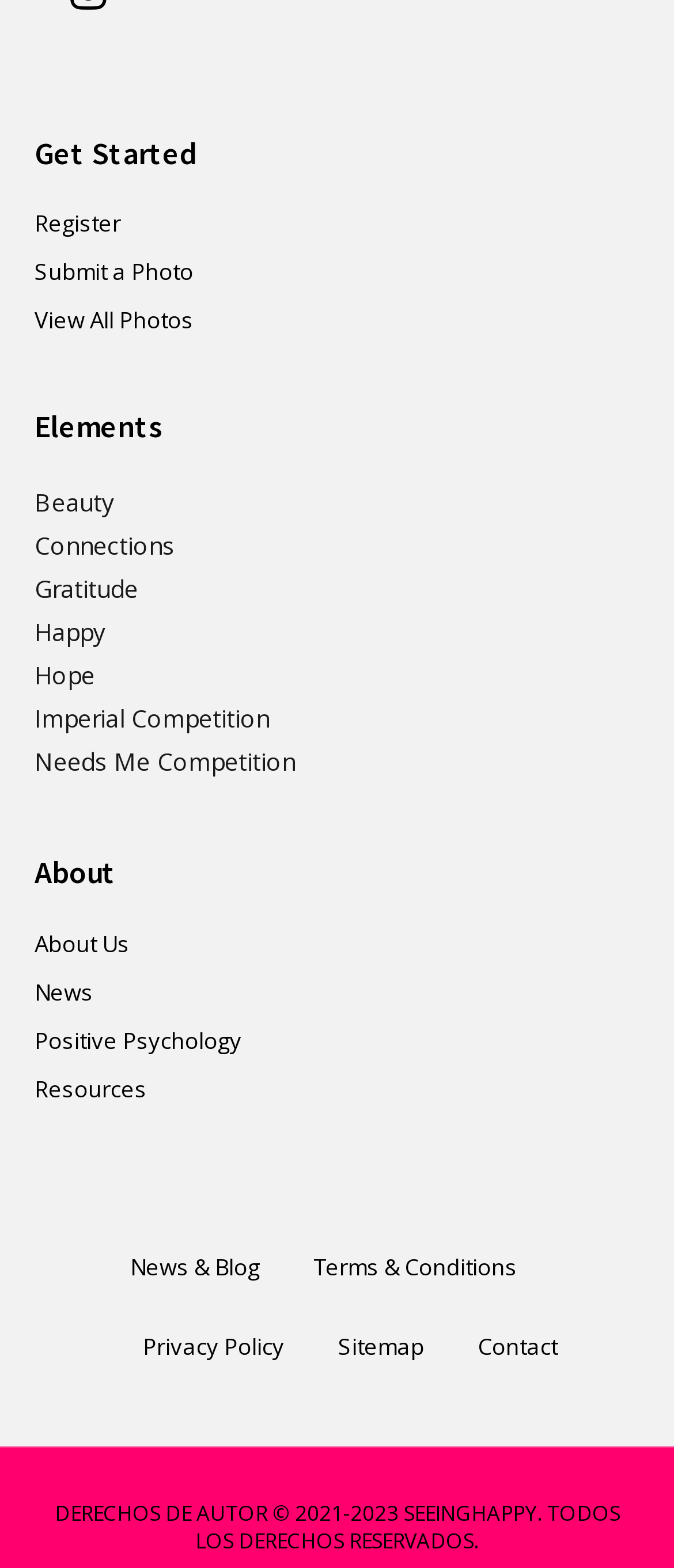What can users do on this website?
From the screenshot, provide a brief answer in one word or phrase.

Register, submit photos, view photos